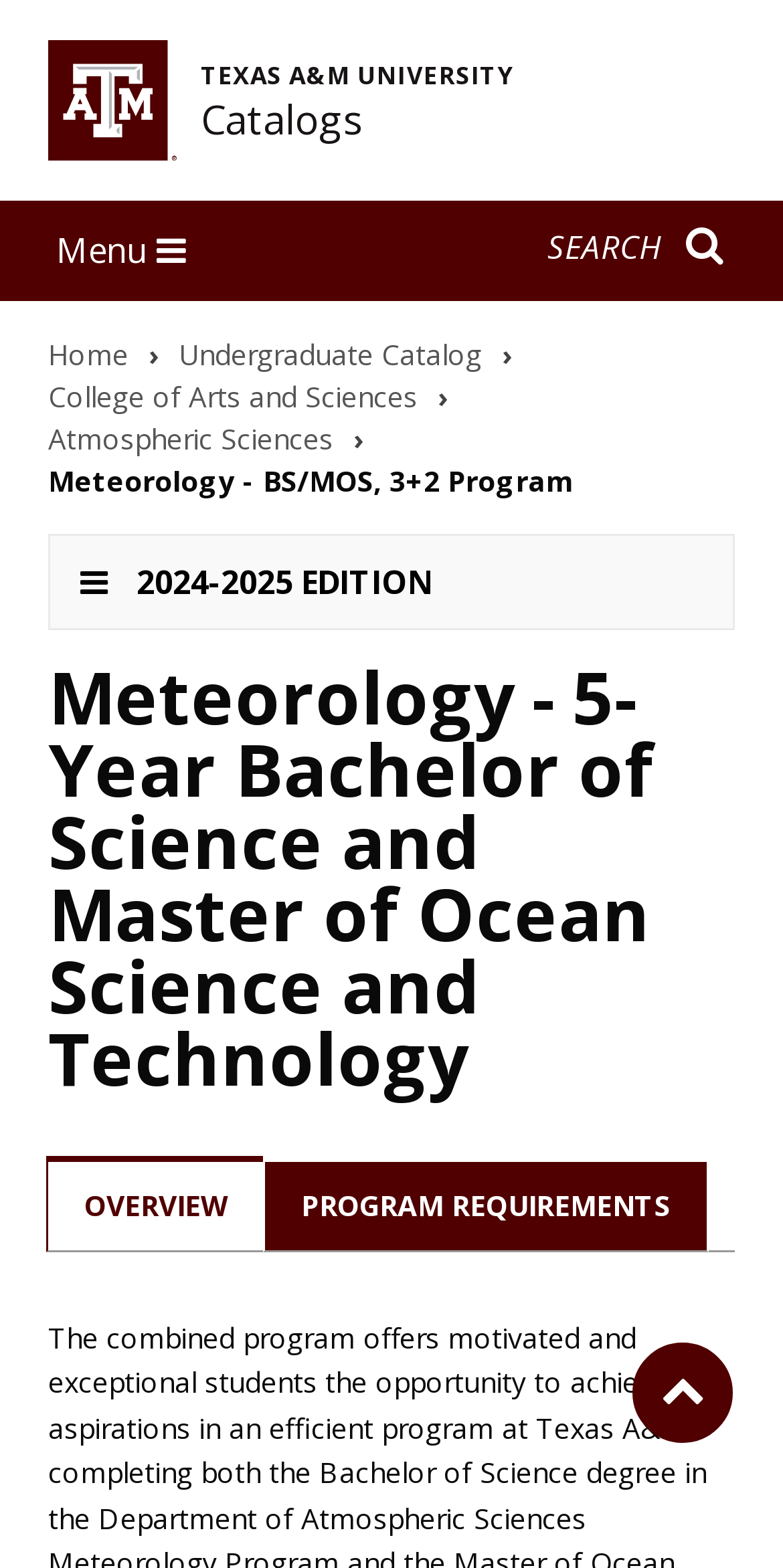Locate the bounding box coordinates of the clickable element to fulfill the following instruction: "Click the Texas A&M University link". Provide the coordinates as four float numbers between 0 and 1 in the format [left, top, right, bottom].

[0.062, 0.026, 0.226, 0.102]